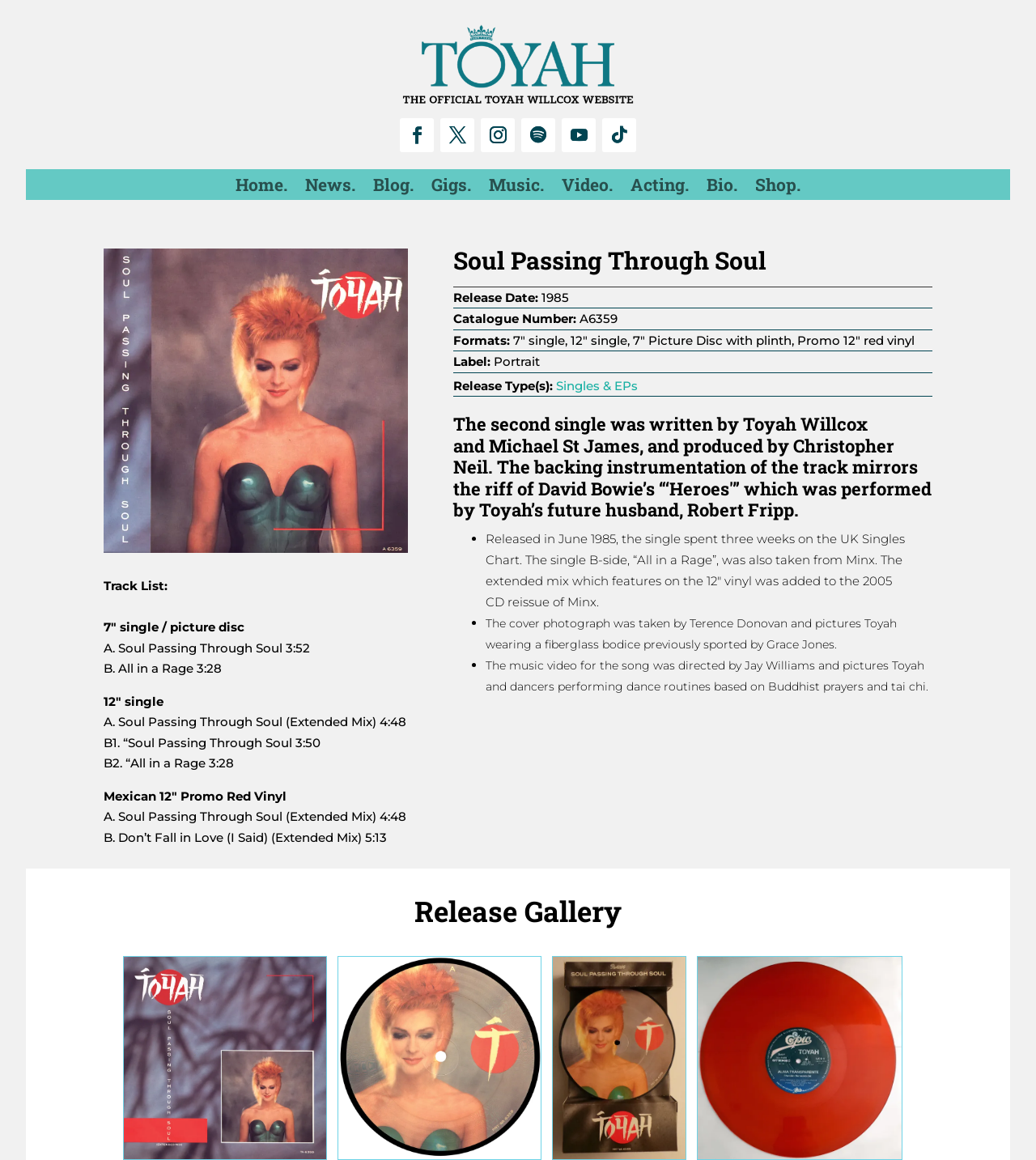Please specify the bounding box coordinates of the element that should be clicked to execute the given instruction: 'Click on the 'BUSINESS' link'. Ensure the coordinates are four float numbers between 0 and 1, expressed as [left, top, right, bottom].

None